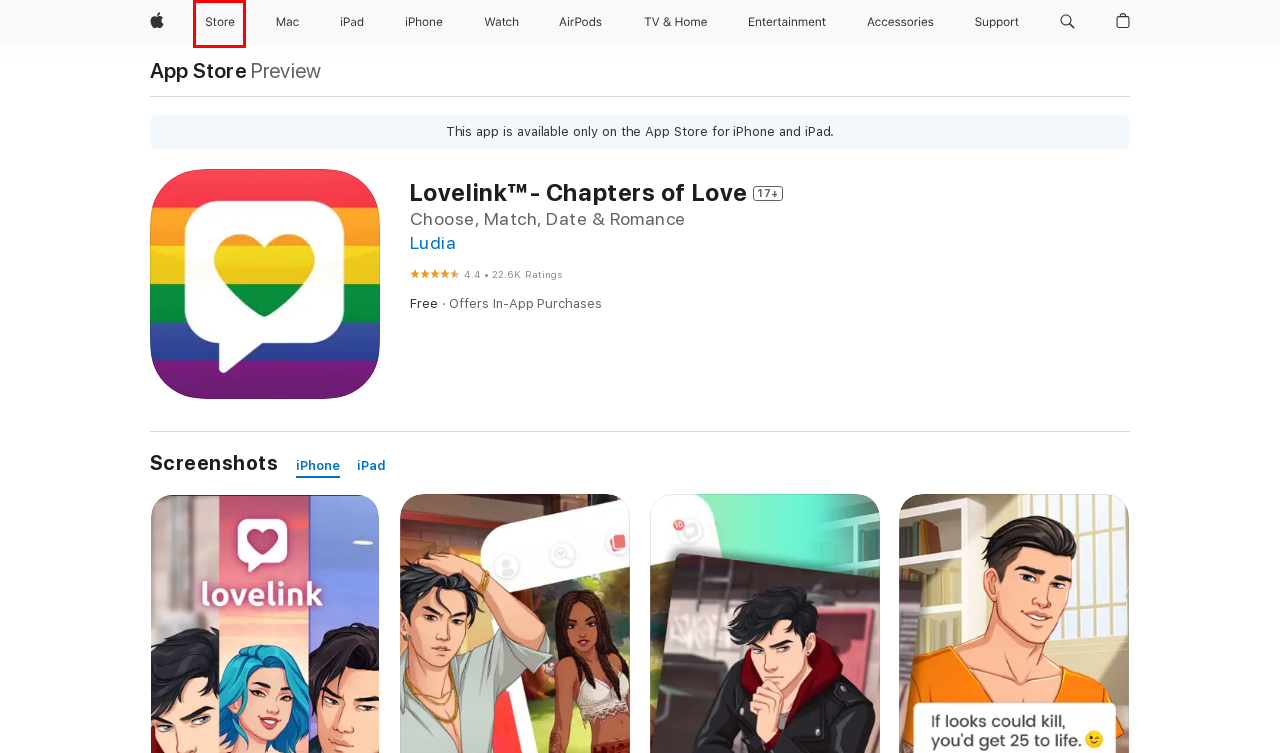Observe the screenshot of a webpage with a red bounding box around an element. Identify the webpage description that best fits the new page after the element inside the bounding box is clicked. The candidates are:
A. iPhone - Apple
B. AirPods - Apple
C. Mac - Apple
D. ‎Ludia Apps on the App Store
E. Official Apple Support
F. Entertainment - Services - Apple
G. Apple Store Online - Apple
H. ‎Lovelink™- Chapters of Love on the App Store

G